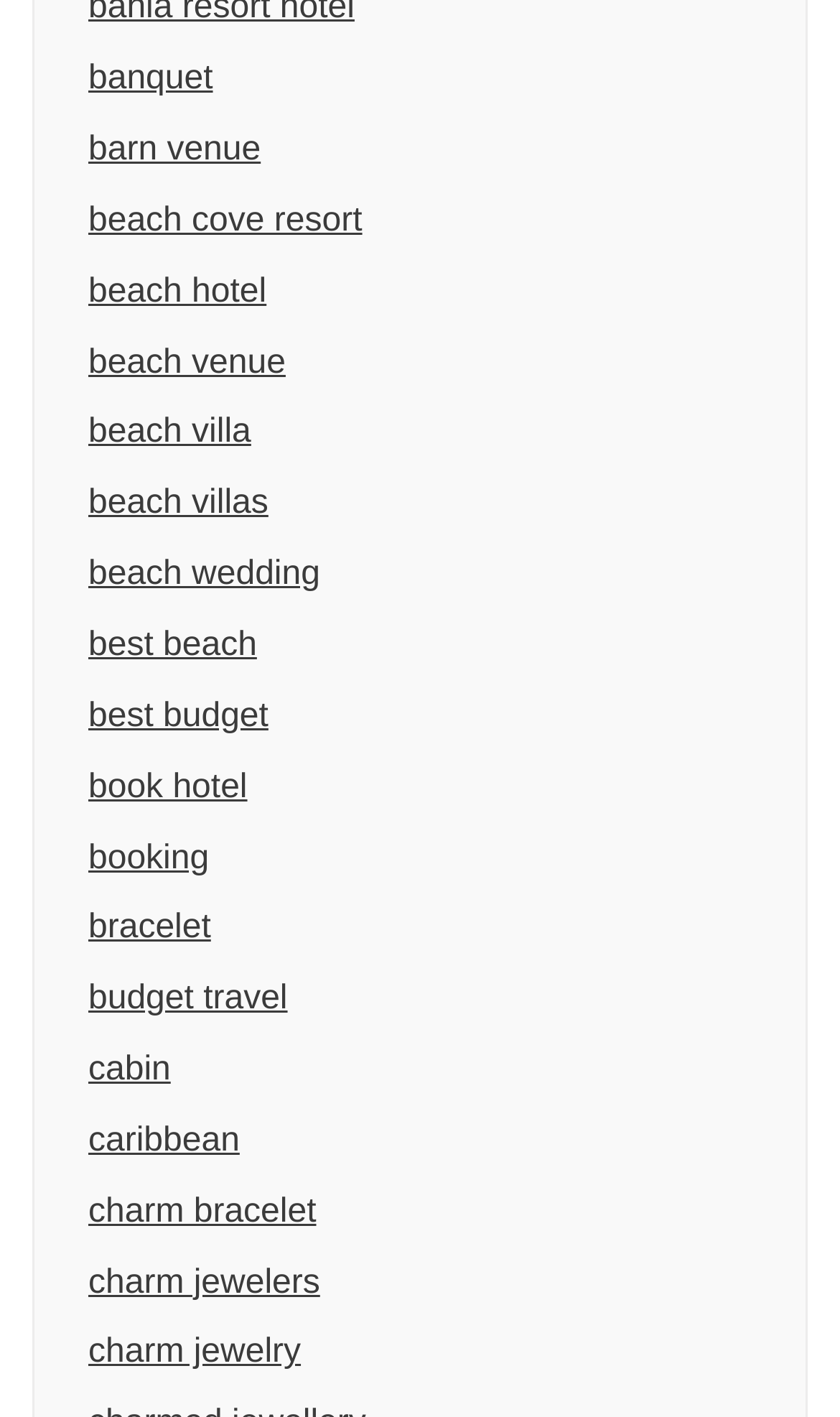What is the last link on the webpage?
Please look at the screenshot and answer using one word or phrase.

charm jewelry